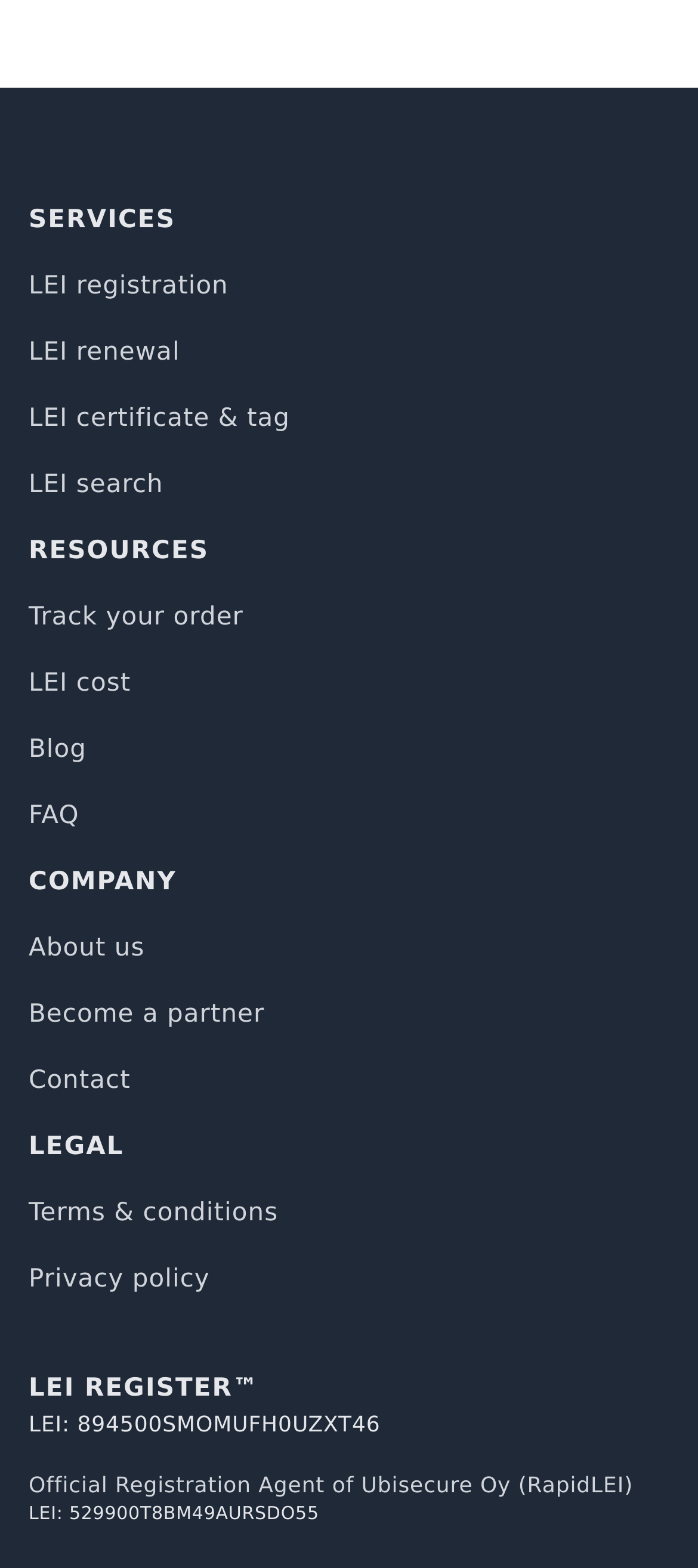Locate the bounding box coordinates of the element's region that should be clicked to carry out the following instruction: "view company information". The coordinates need to be four float numbers between 0 and 1, i.e., [left, top, right, bottom].

[0.041, 0.551, 0.959, 0.575]